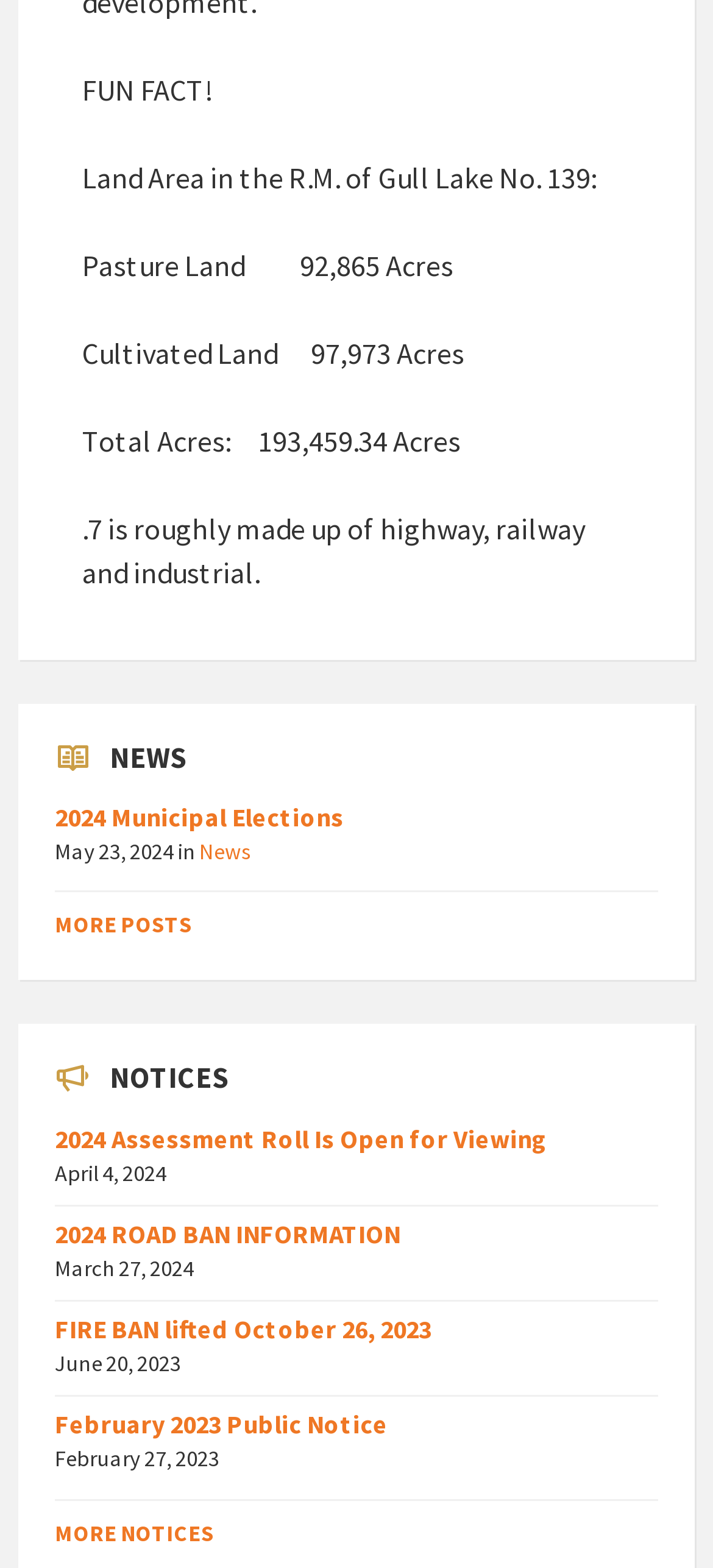Select the bounding box coordinates of the element I need to click to carry out the following instruction: "view more notices".

[0.077, 0.968, 0.3, 0.986]